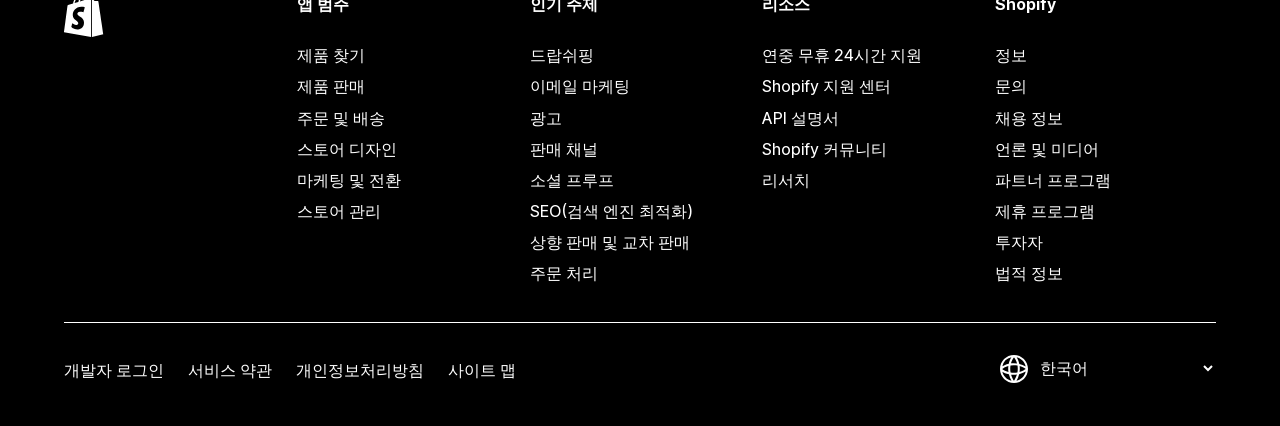Please find the bounding box coordinates of the clickable region needed to complete the following instruction: "Change language". The bounding box coordinates must consist of four float numbers between 0 and 1, i.e., [left, top, right, bottom].

[0.809, 0.838, 0.95, 0.89]